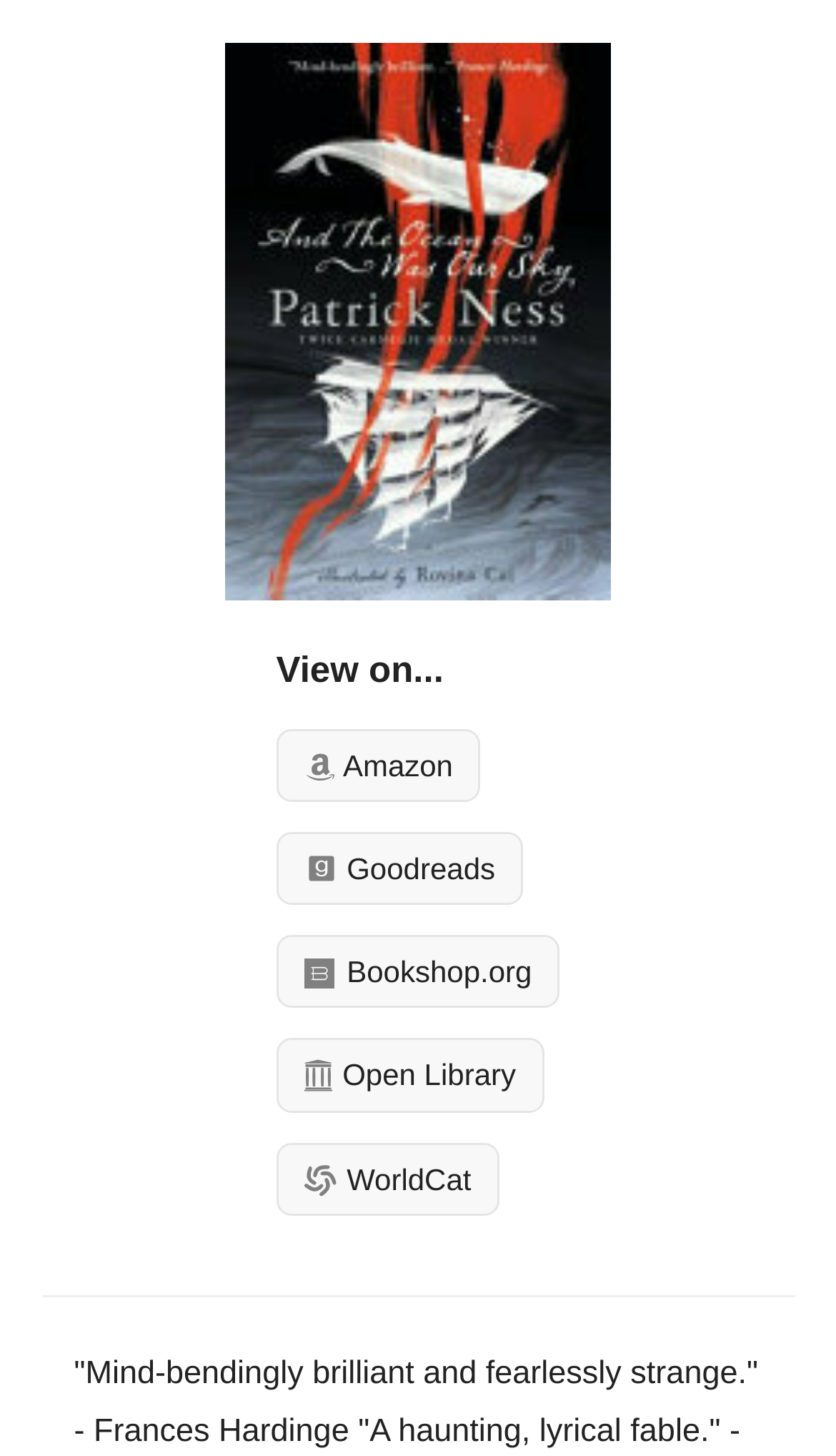Provide a comprehensive caption for the webpage.

The webpage is about a book titled "And the Ocean Was Our Sky". At the top, there is a large image that takes up most of the width and about half of the height of the page. Below the image, there are five links to different websites, including Amazon, Goodreads, Bookshop.org, Open Library, and WorldCat, where the book can be viewed or purchased. Each link is accompanied by a small icon, which is an image, to the left of the link text. The links are arranged vertically, with the Amazon link at the top and the WorldCat link at the bottom. The text "View on..." is placed above the links, indicating that the links are options to view the book on different platforms.